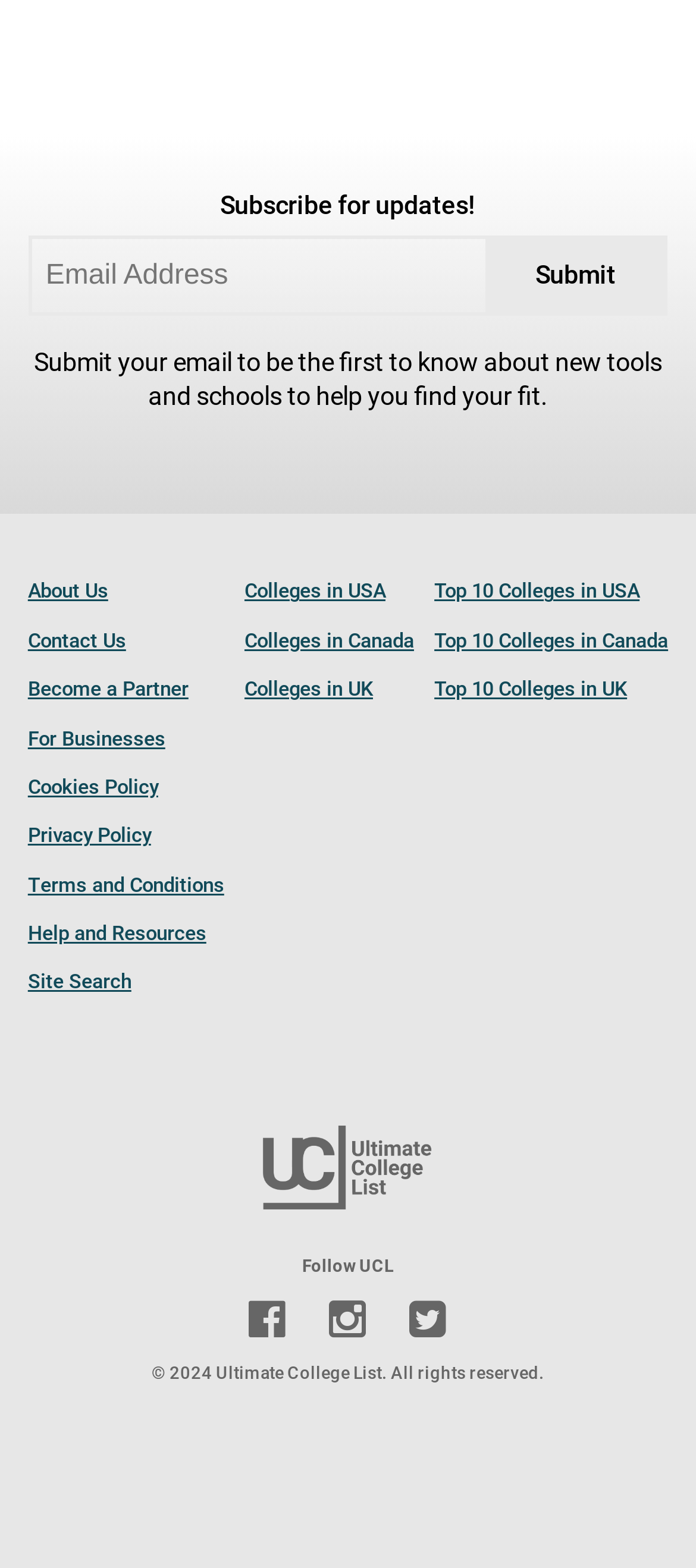Determine the bounding box coordinates for the clickable element to execute this instruction: "Enter email". Provide the coordinates as four float numbers between 0 and 1, i.e., [left, top, right, bottom].

None